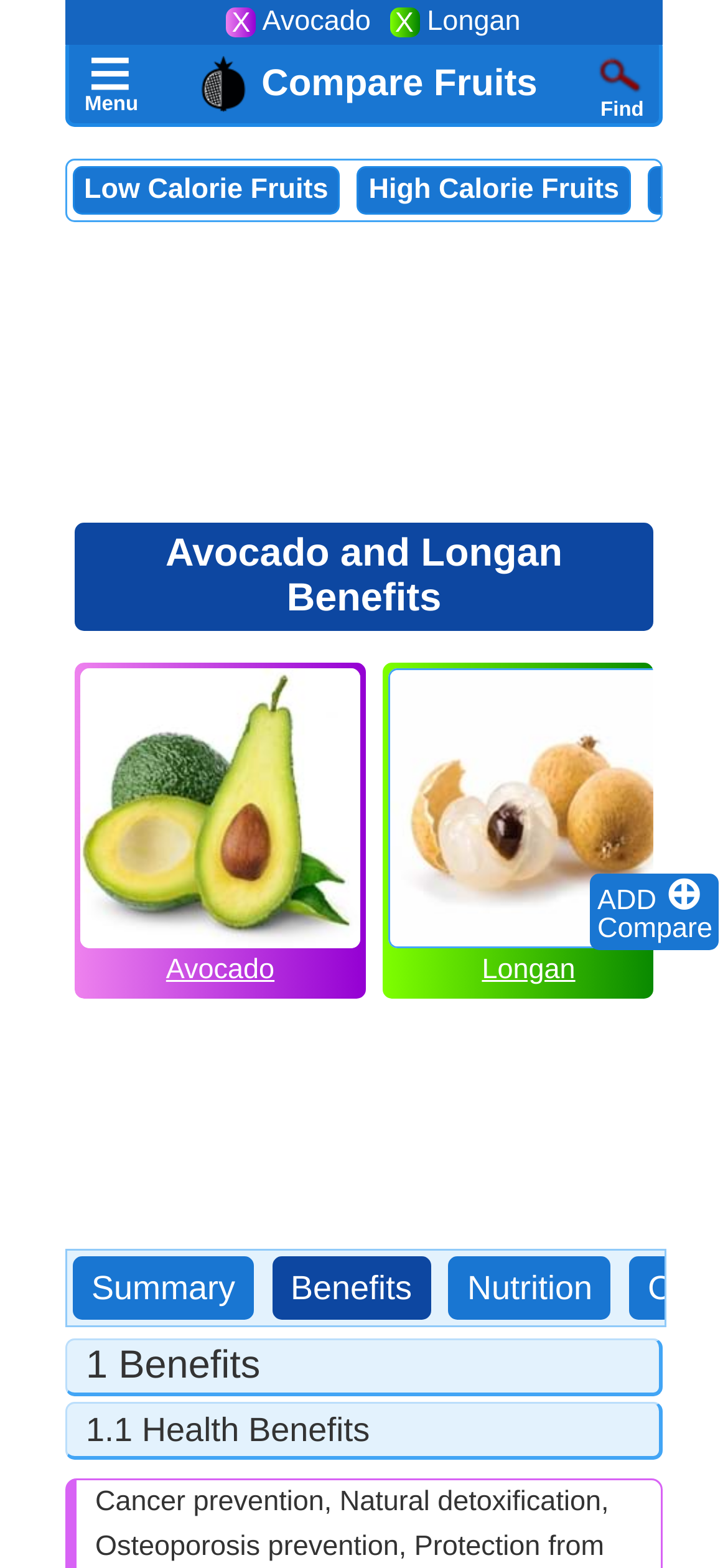Please locate the bounding box coordinates for the element that should be clicked to achieve the following instruction: "Learn about Low Calorie Fruits". Ensure the coordinates are given as four float numbers between 0 and 1, i.e., [left, top, right, bottom].

[0.115, 0.111, 0.451, 0.131]